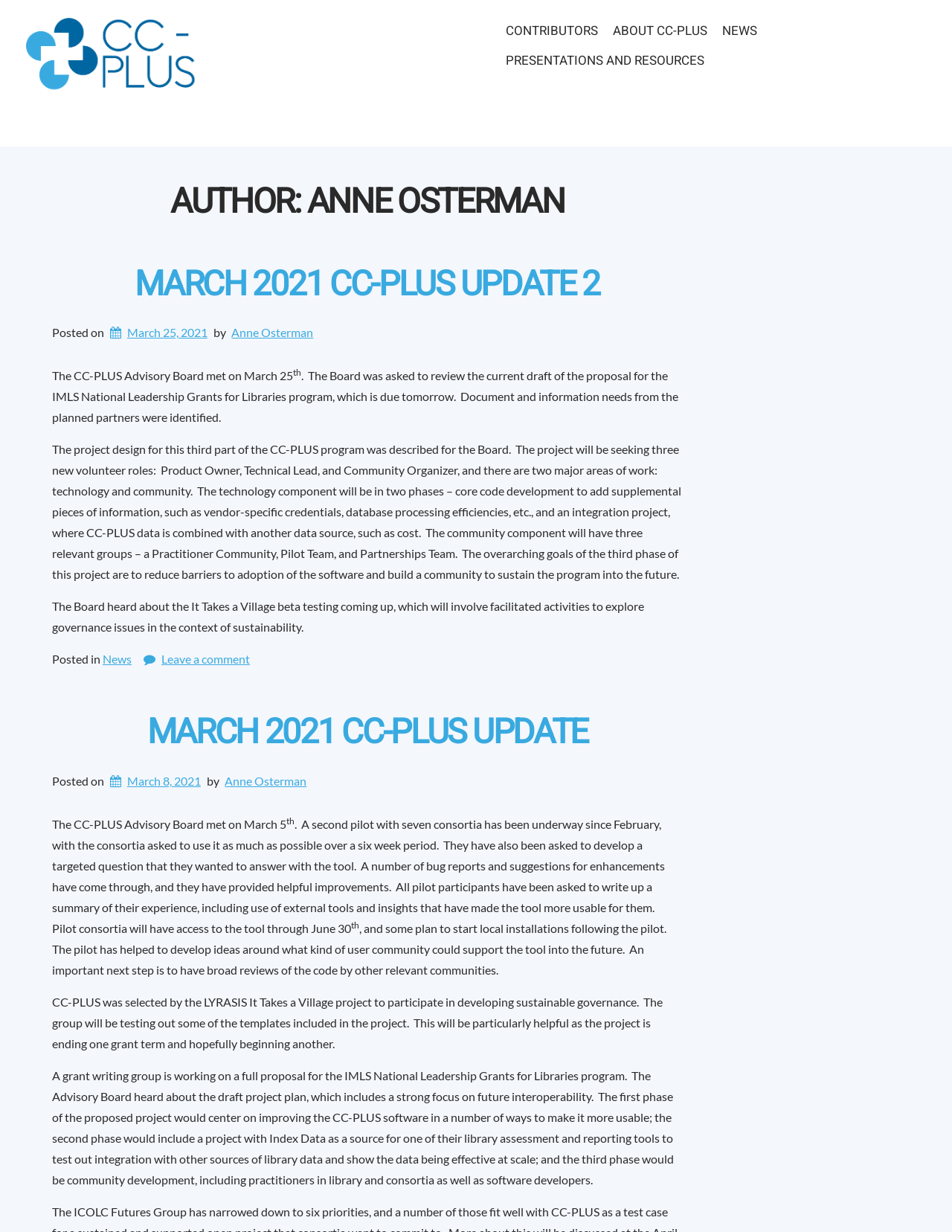Respond with a single word or phrase for the following question: 
What is the date of the CC-PLUS Advisory Board meeting?

March 25, 2021